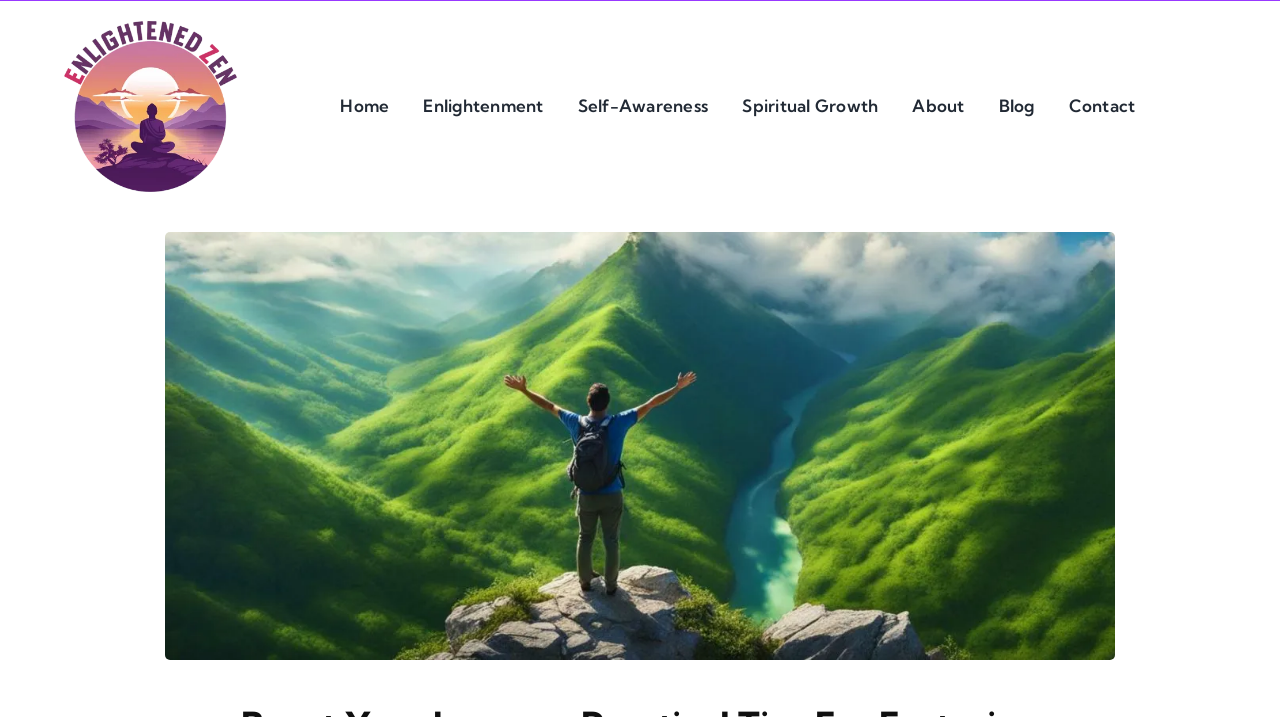Respond concisely with one word or phrase to the following query:
How many links are in the main navigation menu?

7